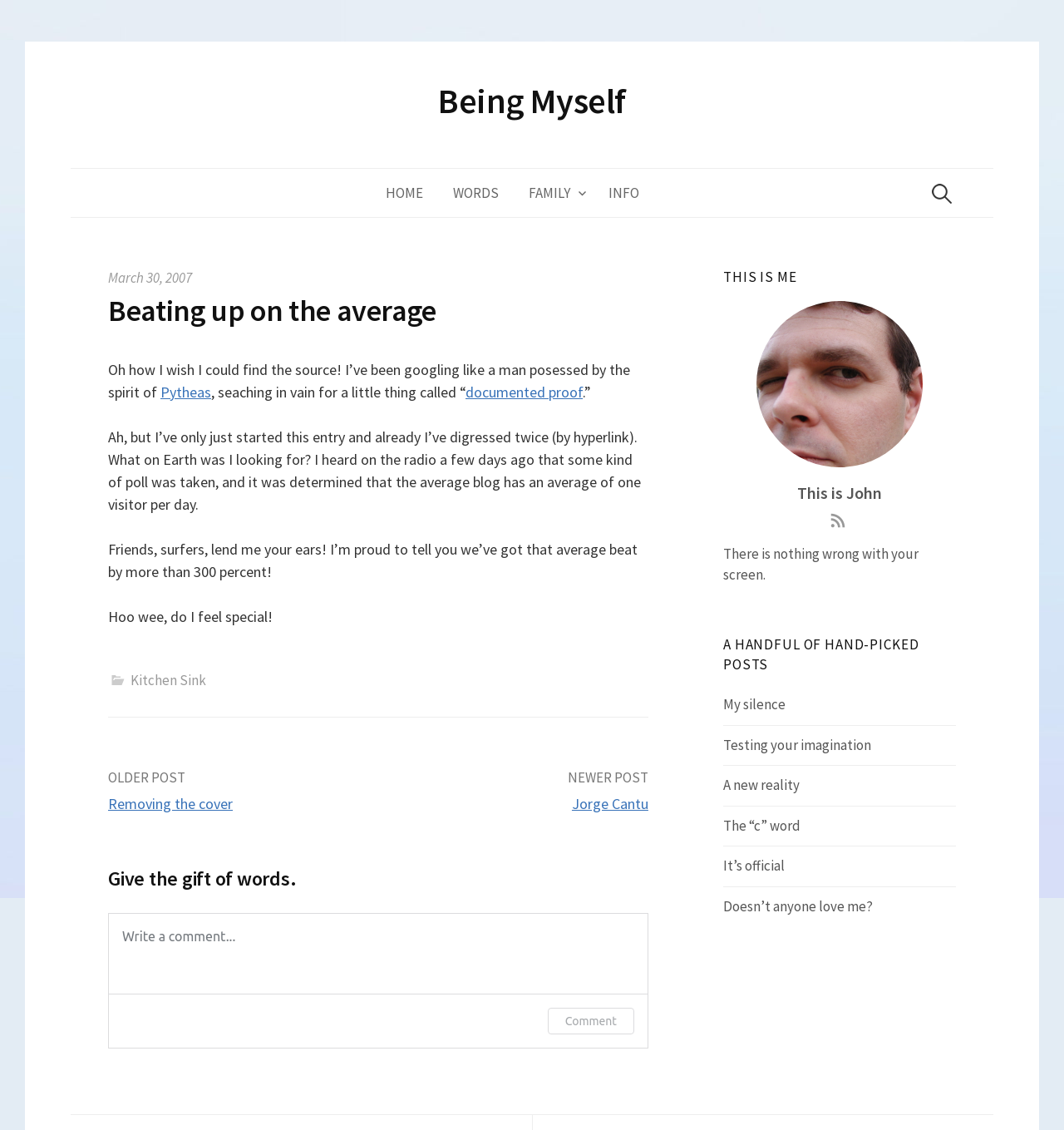What is the purpose of the search box?
Please provide a comprehensive answer based on the details in the screenshot.

The search box is accompanied by the text 'Search for:' which implies that it is meant to be used to search for content within the website.